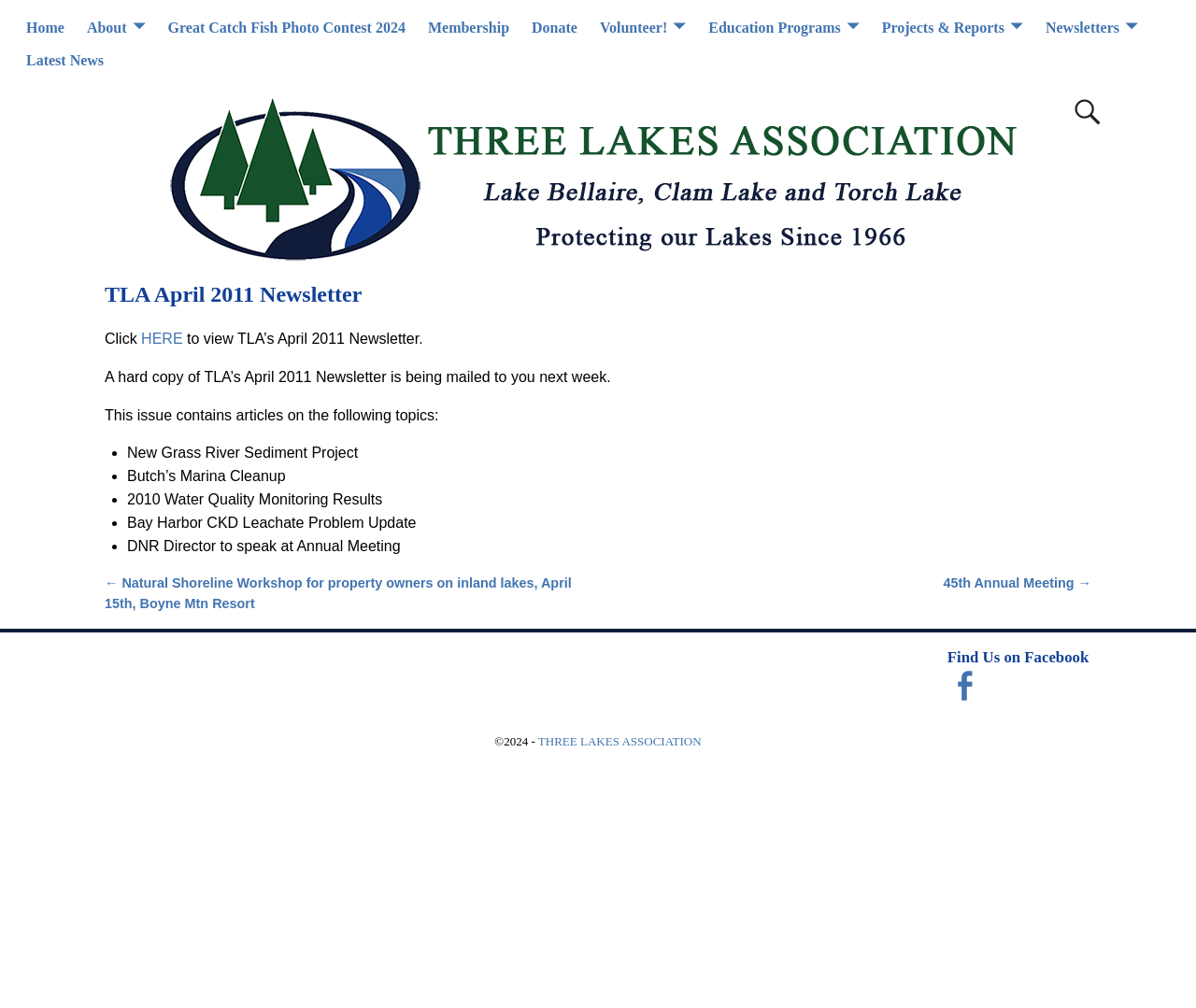Locate the bounding box coordinates of the element's region that should be clicked to carry out the following instruction: "View the Latest News". The coordinates need to be four float numbers between 0 and 1, i.e., [left, top, right, bottom].

[0.012, 0.044, 0.096, 0.076]